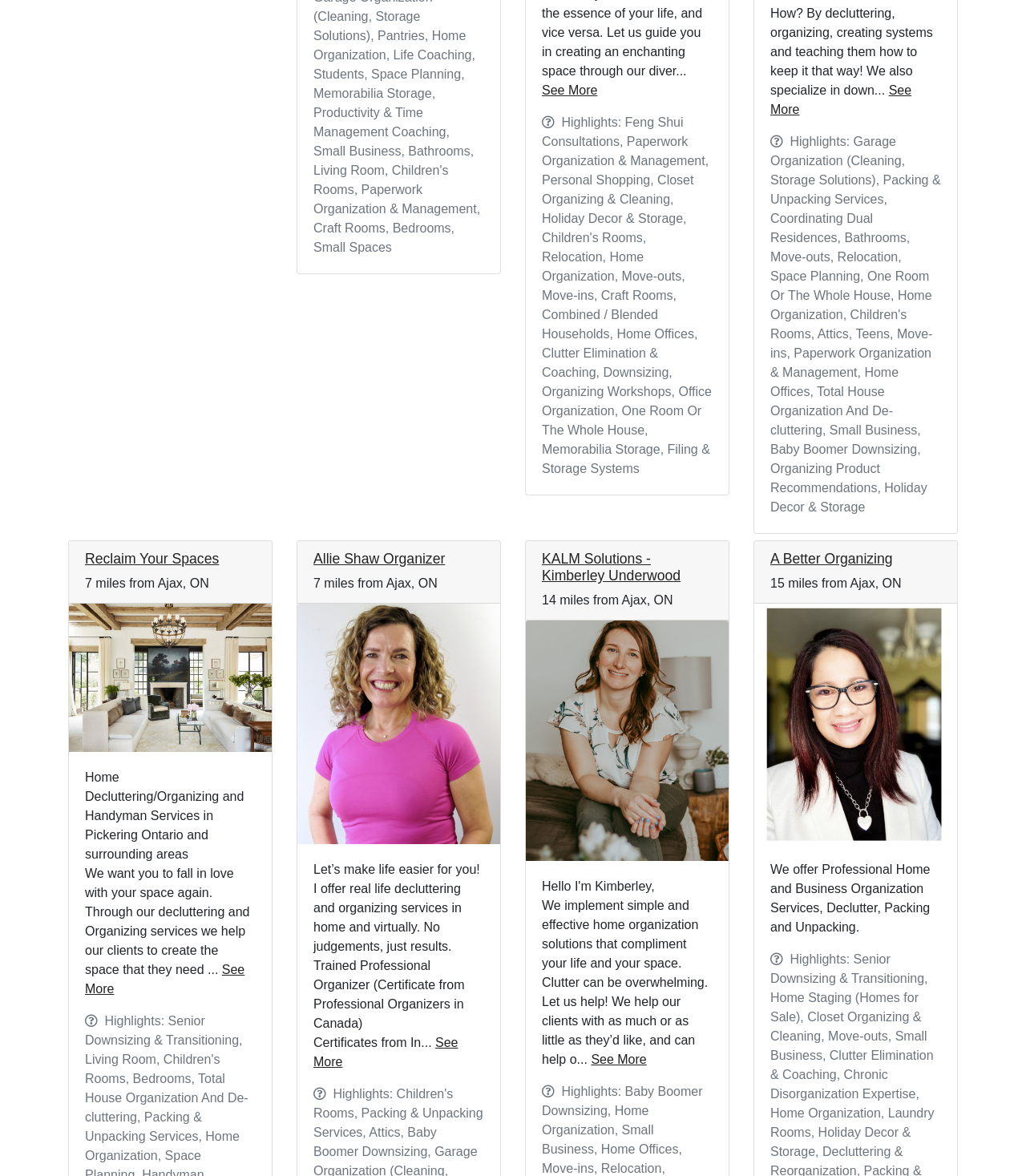Show the bounding box coordinates for the HTML element described as: "parent_node: Reclaim Your Spaces".

[0.067, 0.514, 0.265, 0.639]